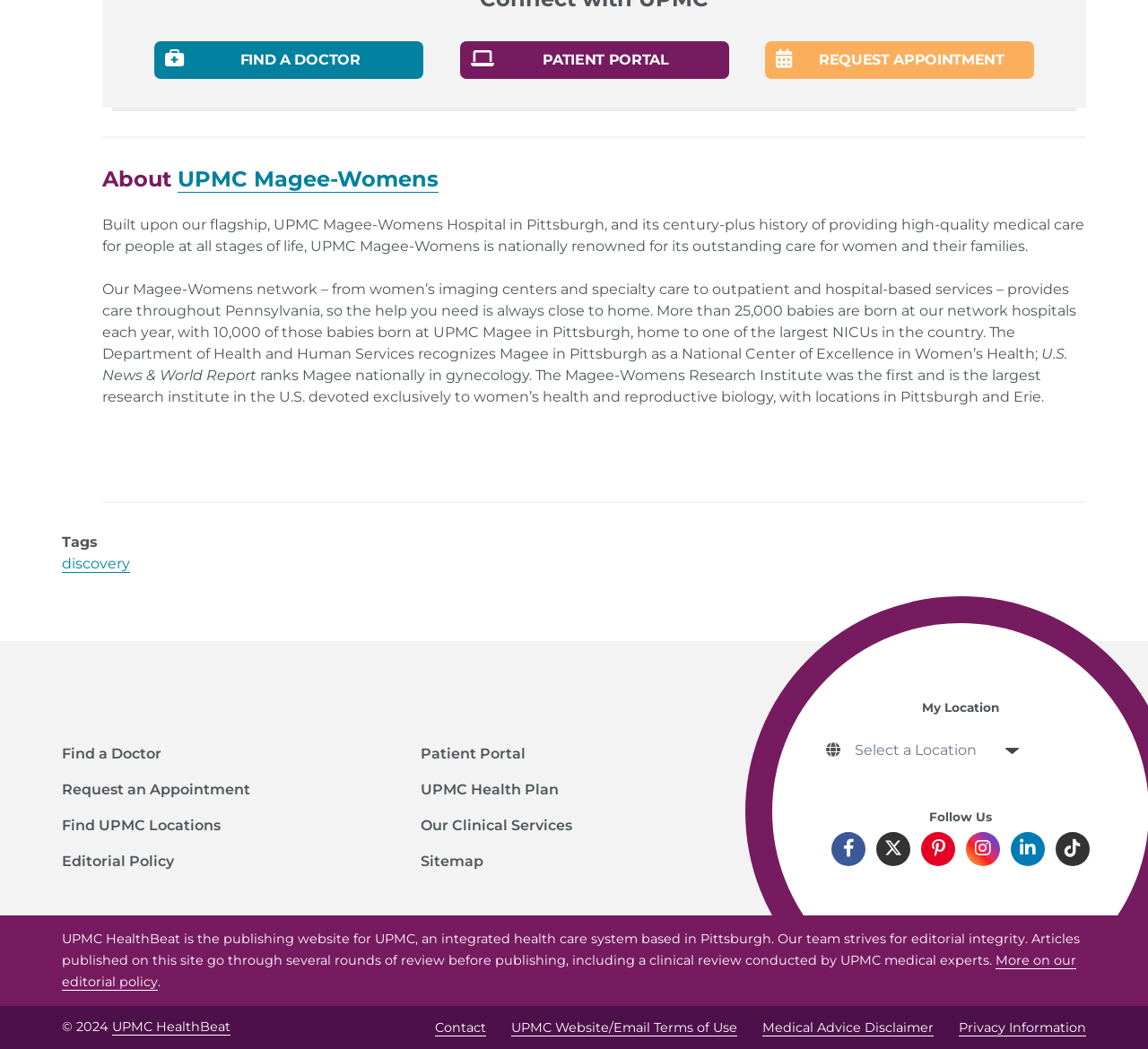Please identify the bounding box coordinates of the clickable element to fulfill the following instruction: "Follow UPMC on Facebook". The coordinates should be four float numbers between 0 and 1, i.e., [left, top, right, bottom].

[0.724, 0.793, 0.754, 0.825]